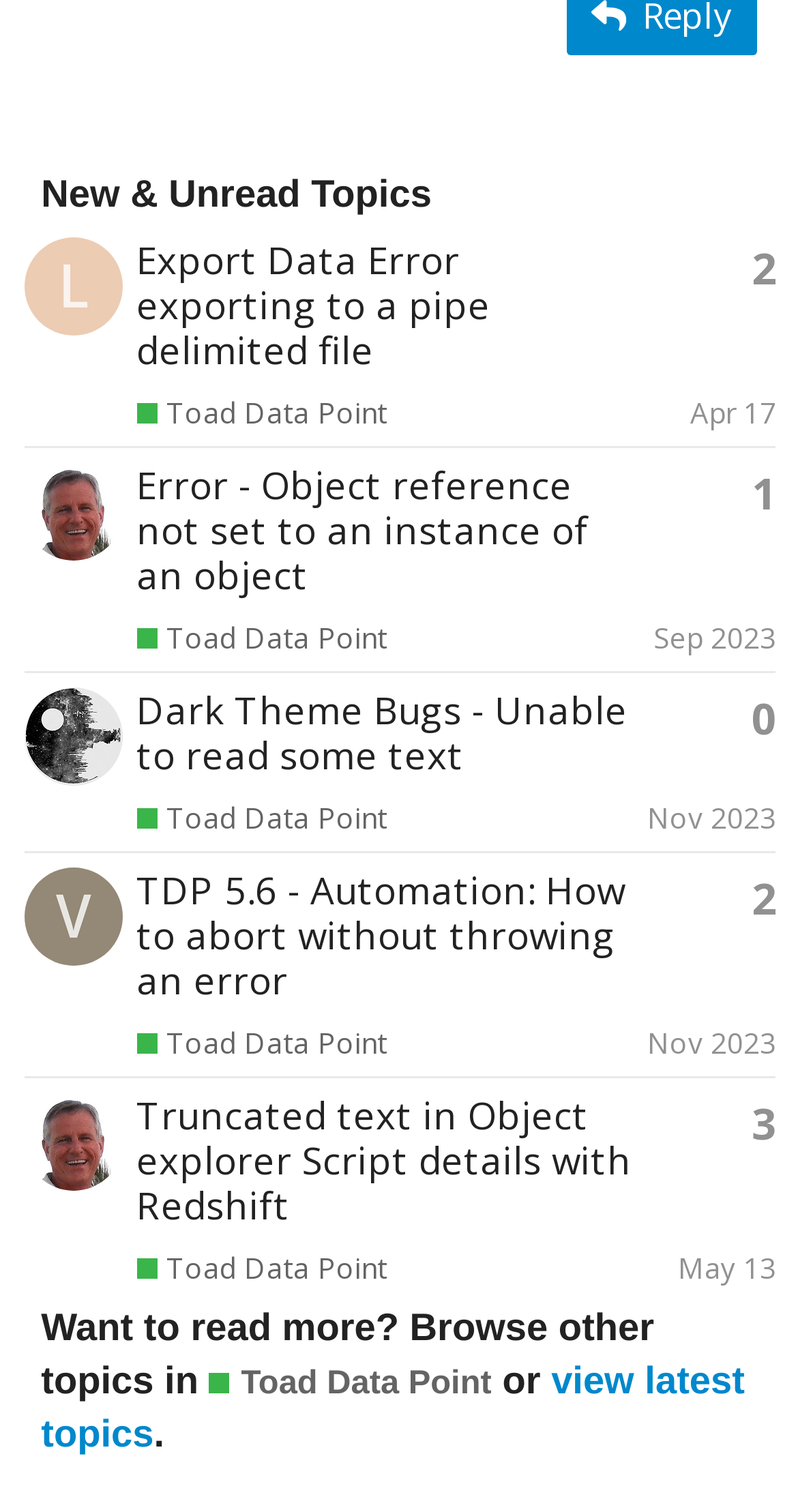Identify the bounding box coordinates of the clickable region required to complete the instruction: "Read topic 'TDP 5.6 - Automation: How to abort without throwing an error'". The coordinates should be given as four float numbers within the range of 0 and 1, i.e., [left, top, right, bottom].

[0.029, 0.564, 0.973, 0.713]